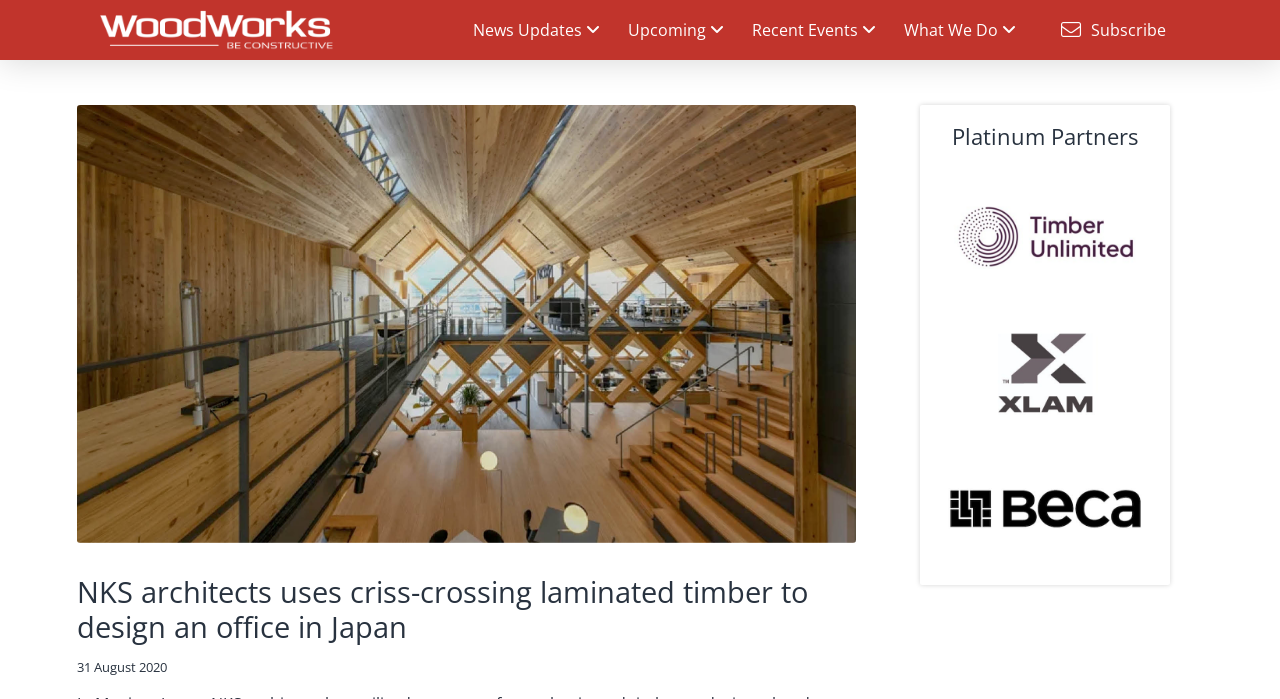What is the main topic of the webpage?
Provide a one-word or short-phrase answer based on the image.

Office design